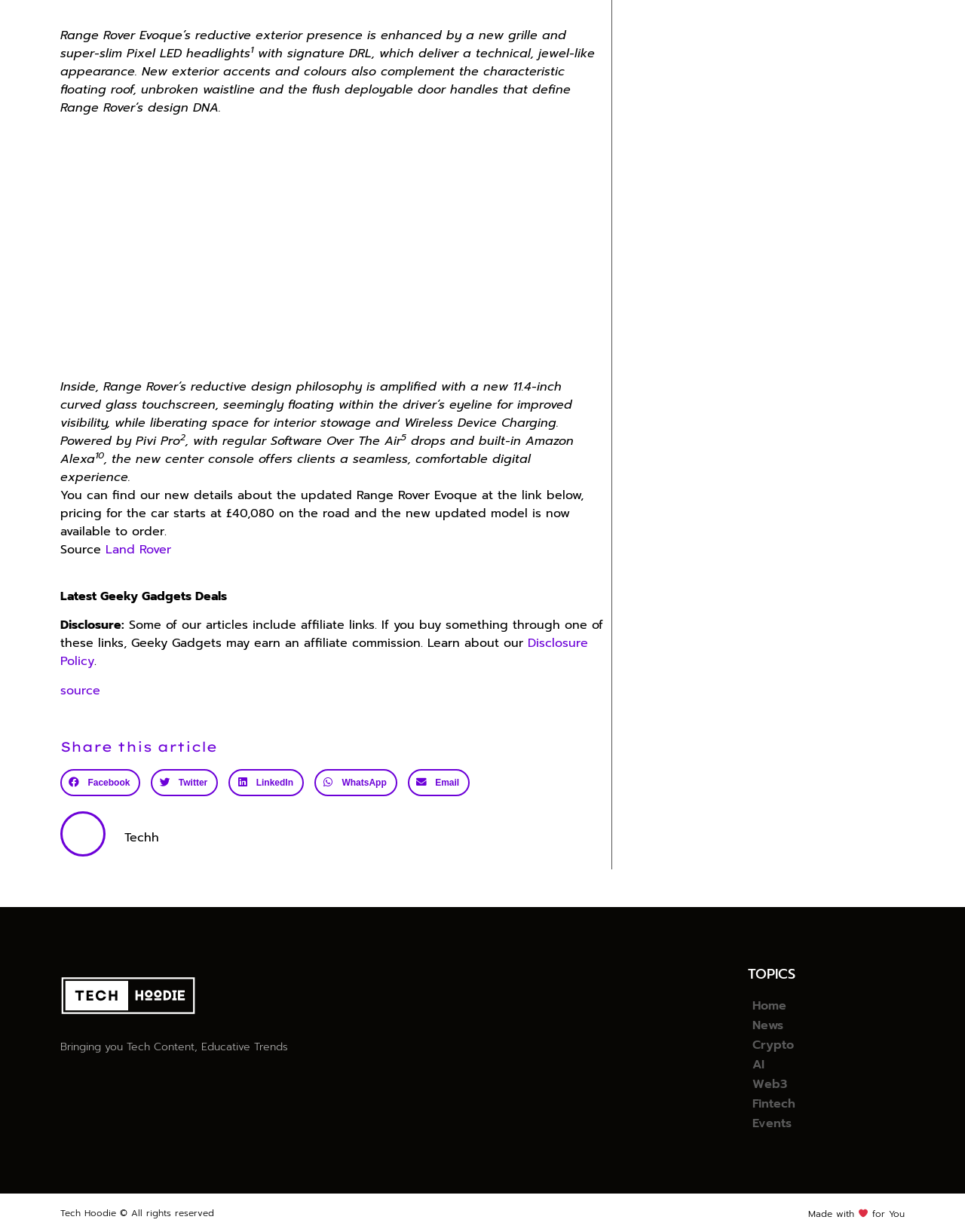Please determine the bounding box coordinates for the UI element described here. Use the format (top-left x, top-left y, bottom-right x, bottom-right y) with values bounded between 0 and 1: Holiday in the Region

None